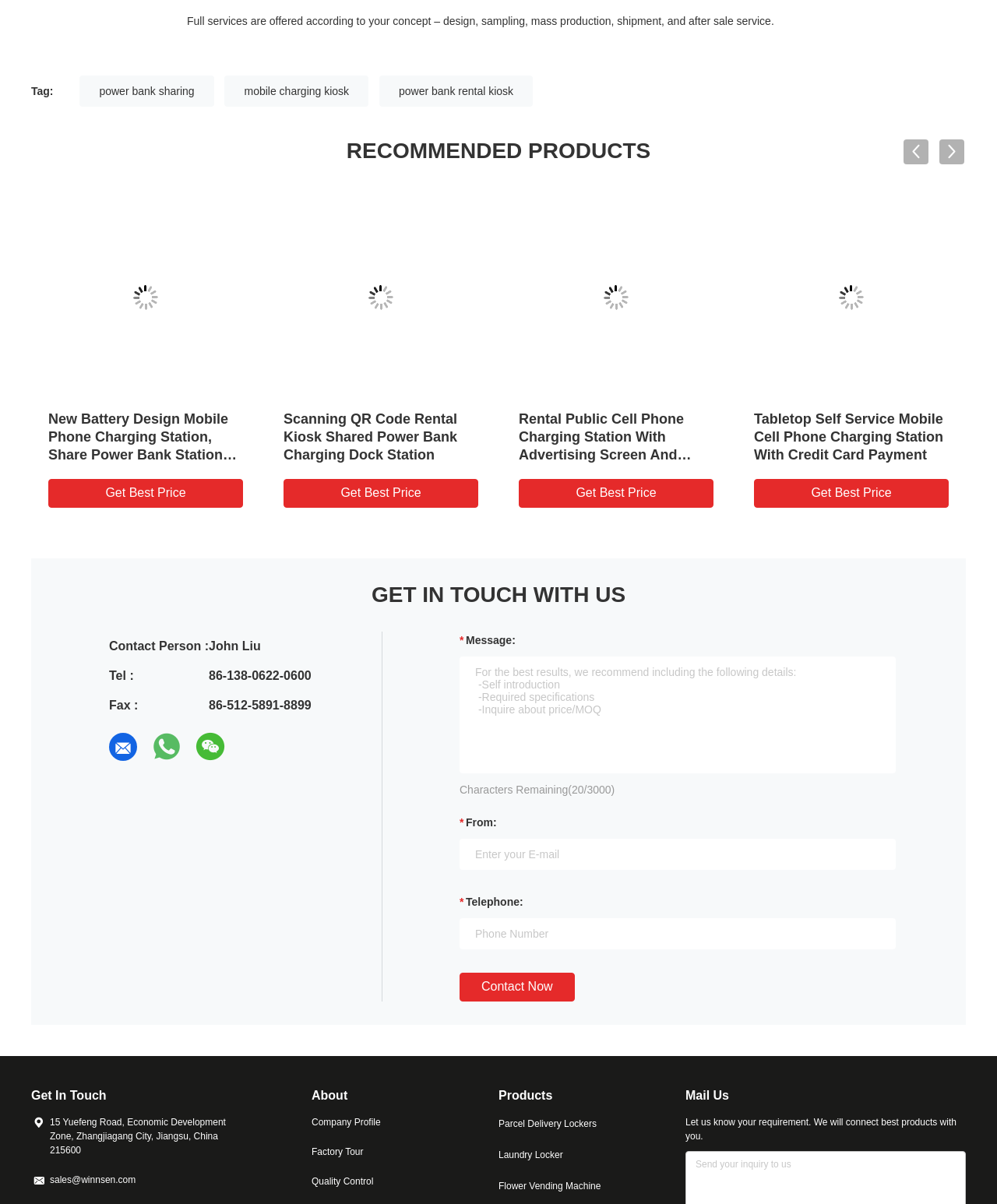Respond to the following question with a brief word or phrase:
What type of products does the company offer?

Power bank rental kiosks